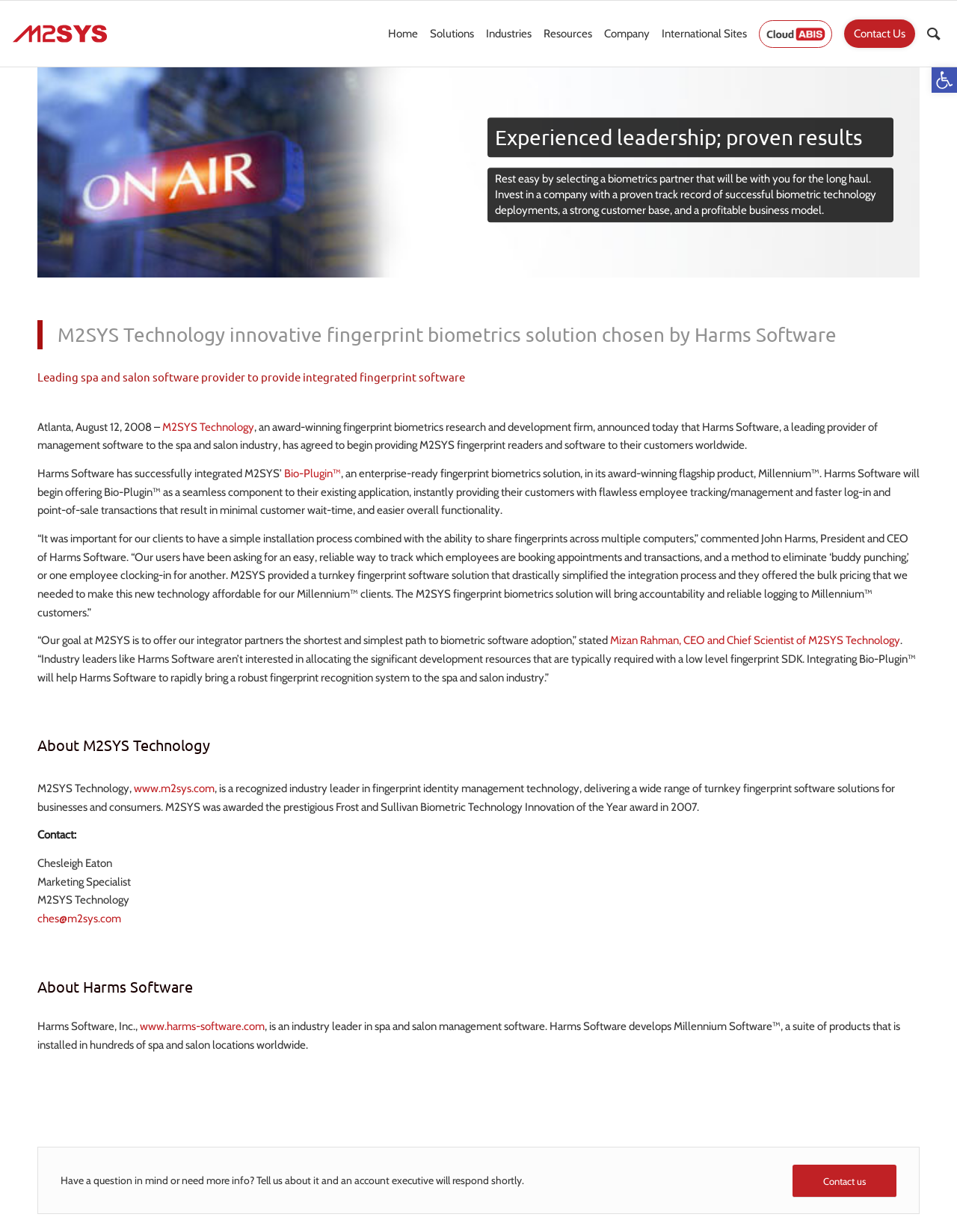Determine the bounding box coordinates for the element that should be clicked to follow this instruction: "Browse the 'May 2024' archive". The coordinates should be given as four float numbers between 0 and 1, in the format [left, top, right, bottom].

None